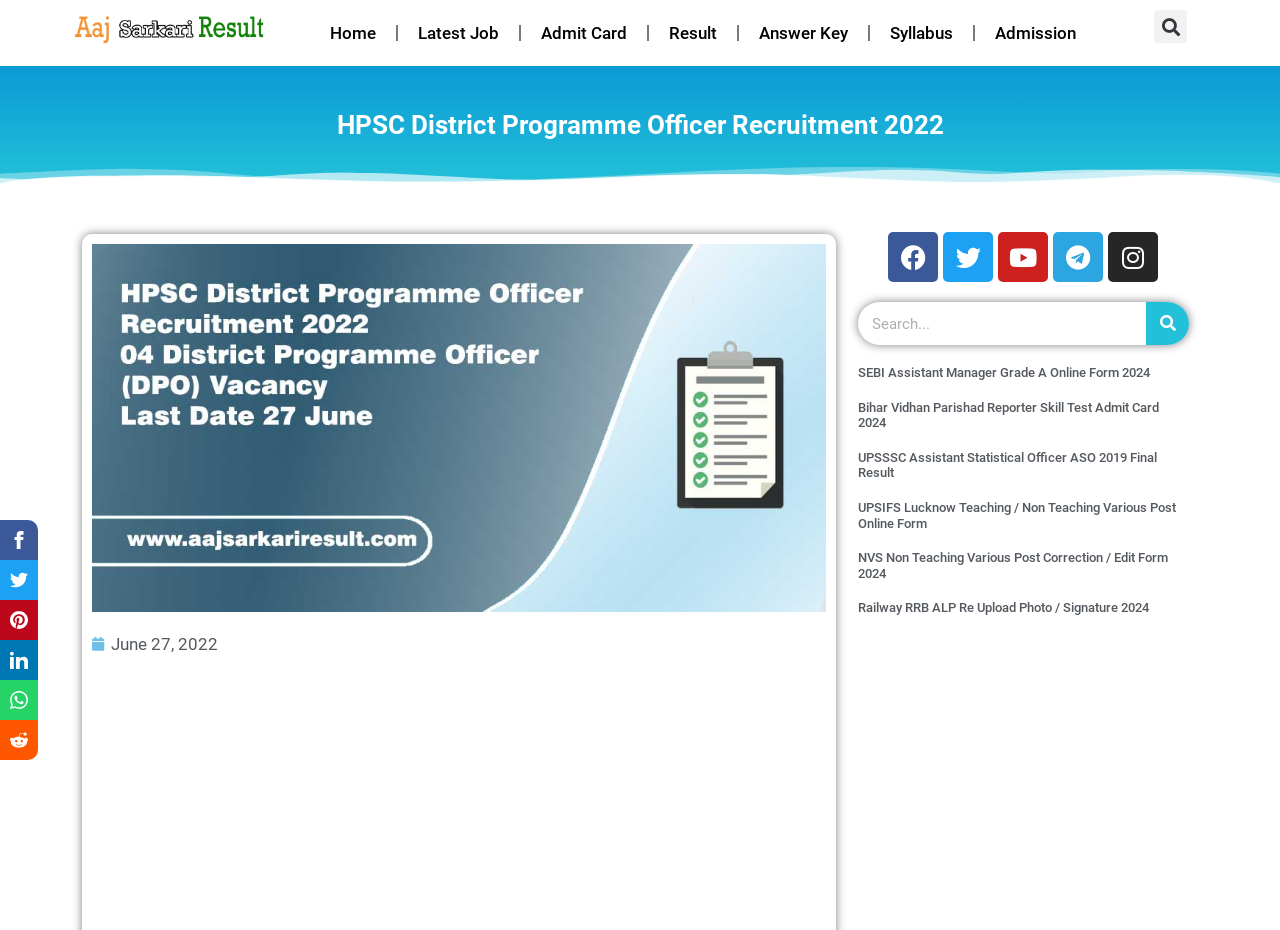What is the image on the webpage?
Based on the screenshot, respond with a single word or phrase.

HPSC logo